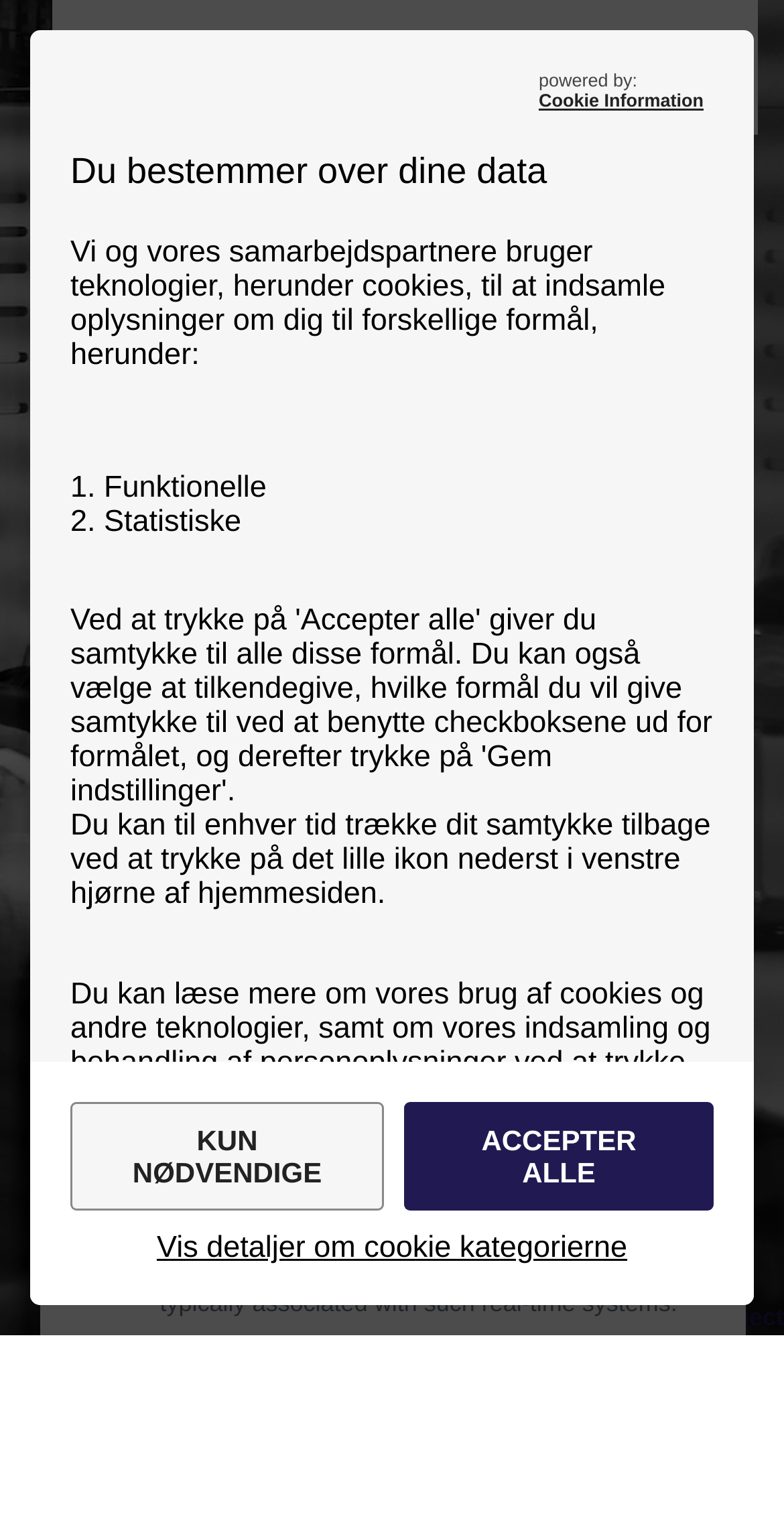Using the description: "Search", determine the UI element's bounding box coordinates. Ensure the coordinates are in the format of four float numbers between 0 and 1, i.e., [left, top, right, bottom].

[0.876, 0.02, 0.927, 0.067]